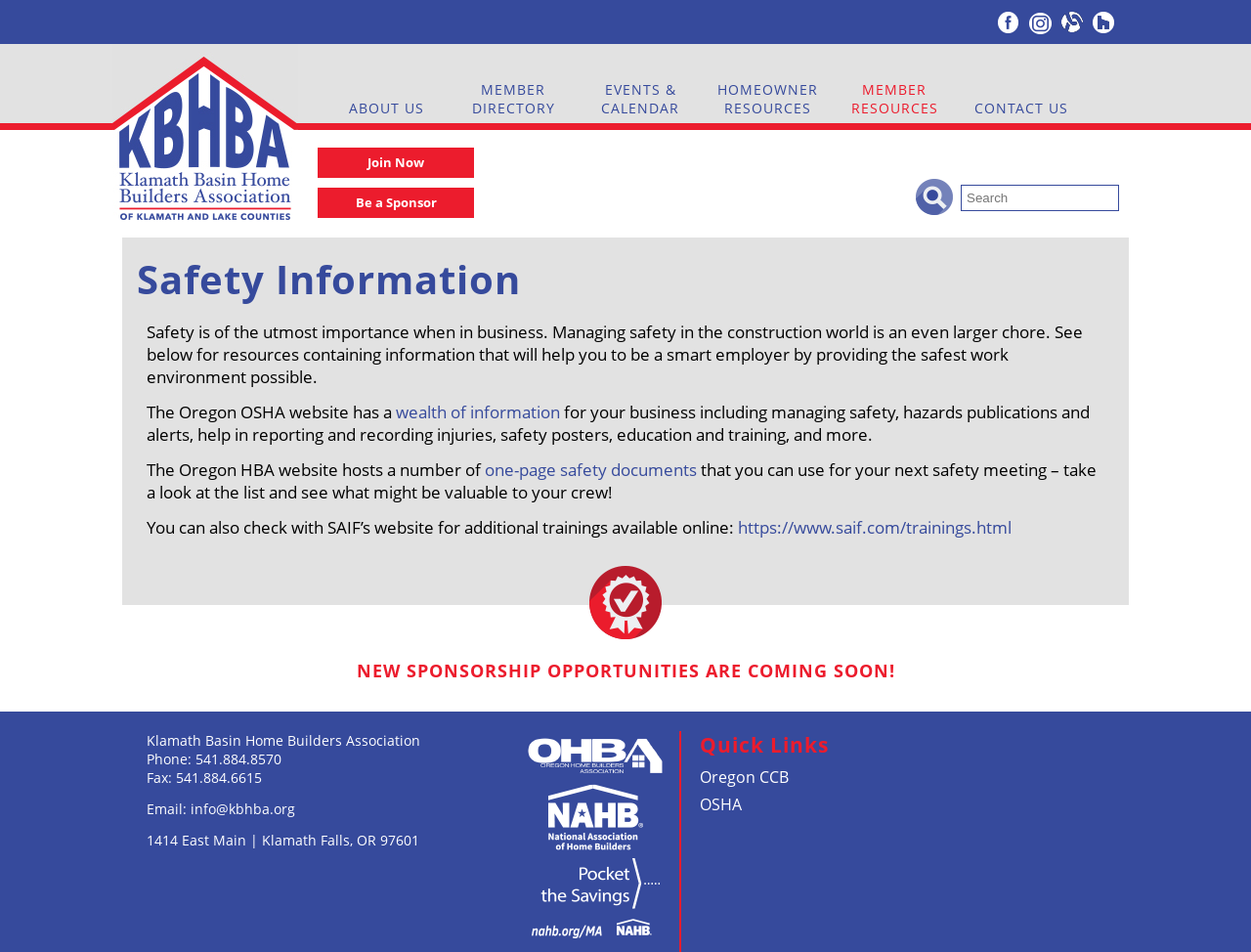Provide a brief response using a word or short phrase to this question:
What is the main topic of this webpage?

Safety Information